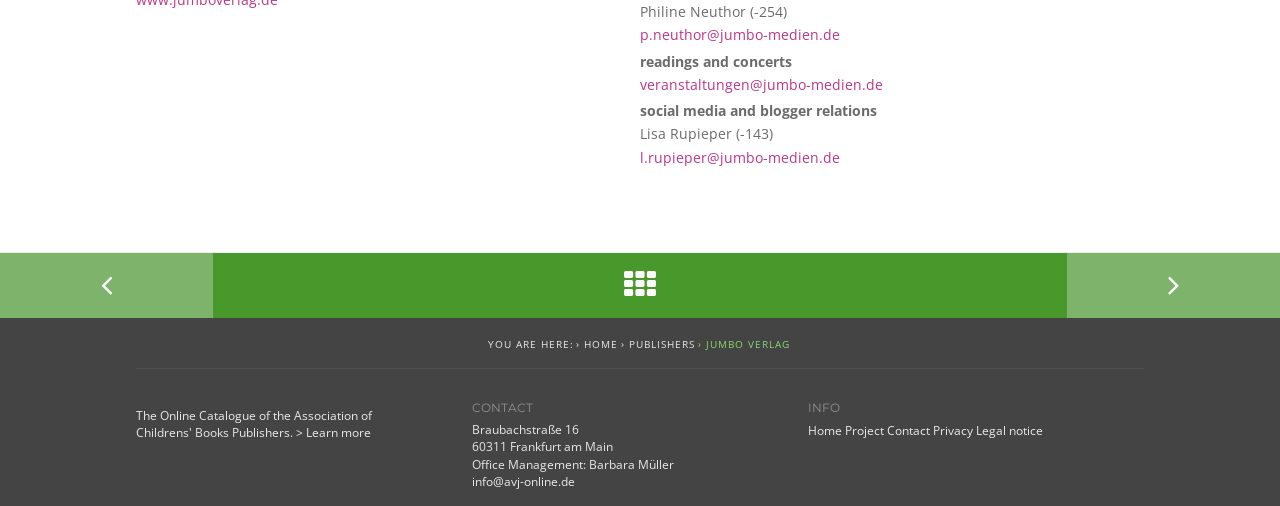Please specify the bounding box coordinates of the clickable section necessary to execute the following command: "Go to the Home page".

[0.631, 0.834, 0.658, 0.867]